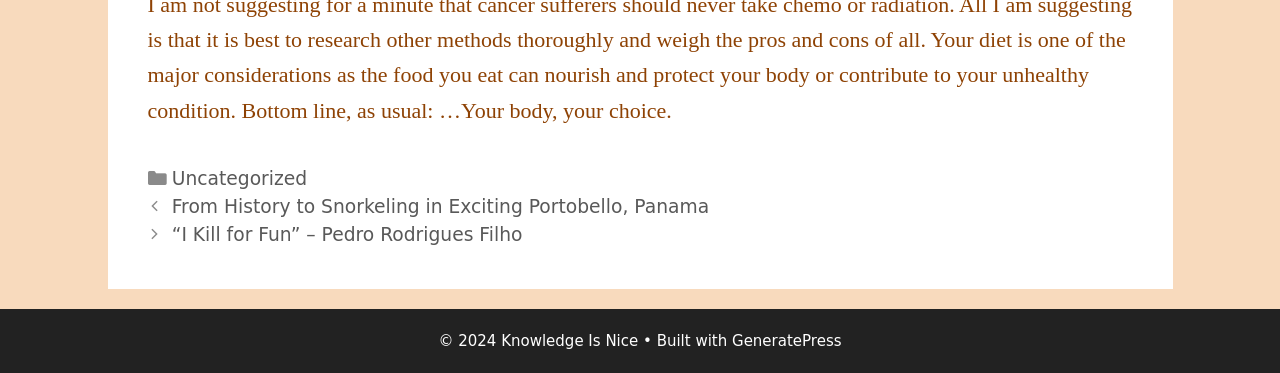Examine the image carefully and respond to the question with a detailed answer: 
How many categories are listed?

There is only one category listed, which is 'Uncategorized', and it can be found in the footer section of the webpage.